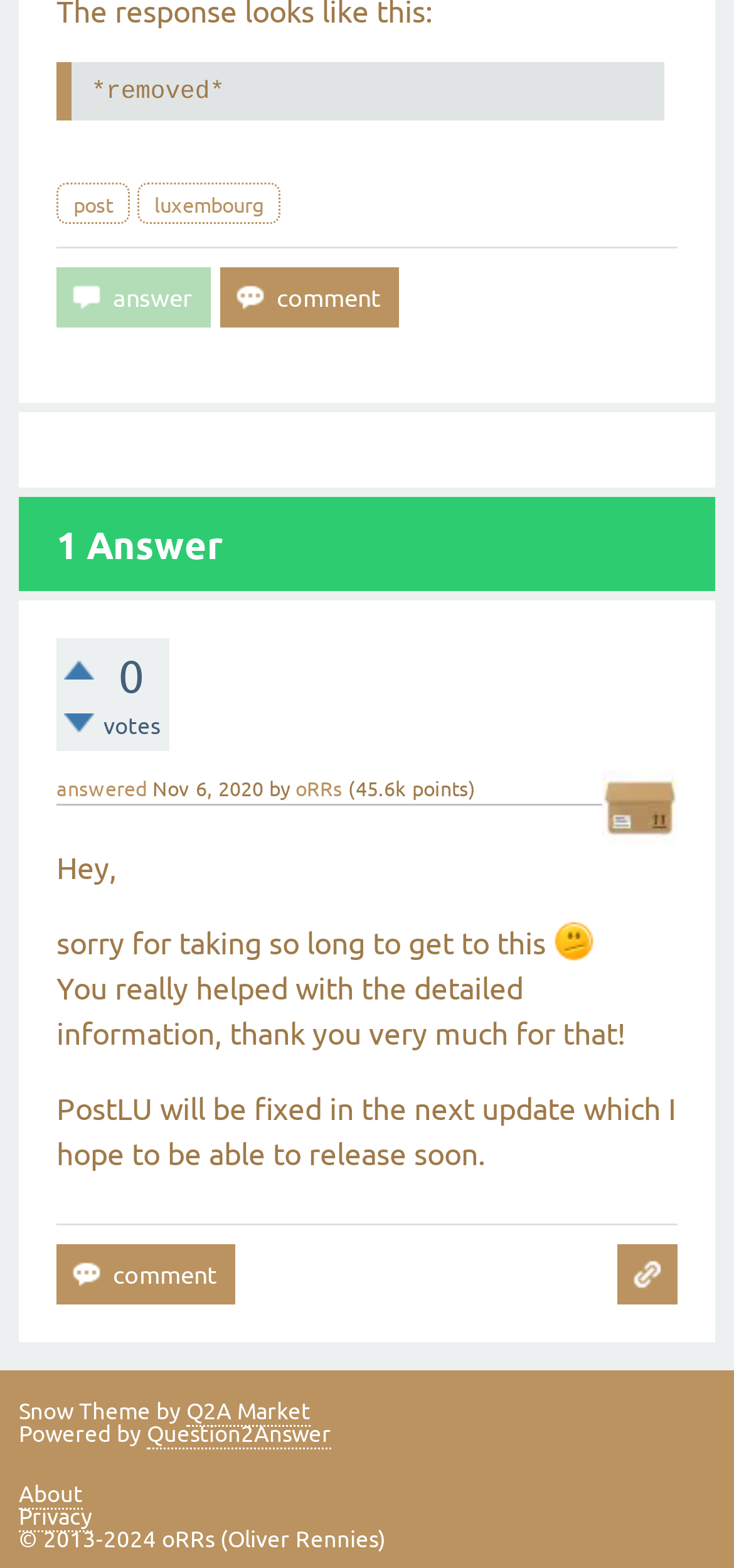Can you find the bounding box coordinates for the element that needs to be clicked to execute this instruction: "click the 'answer' button"? The coordinates should be given as four float numbers between 0 and 1, i.e., [left, top, right, bottom].

[0.077, 0.171, 0.287, 0.209]